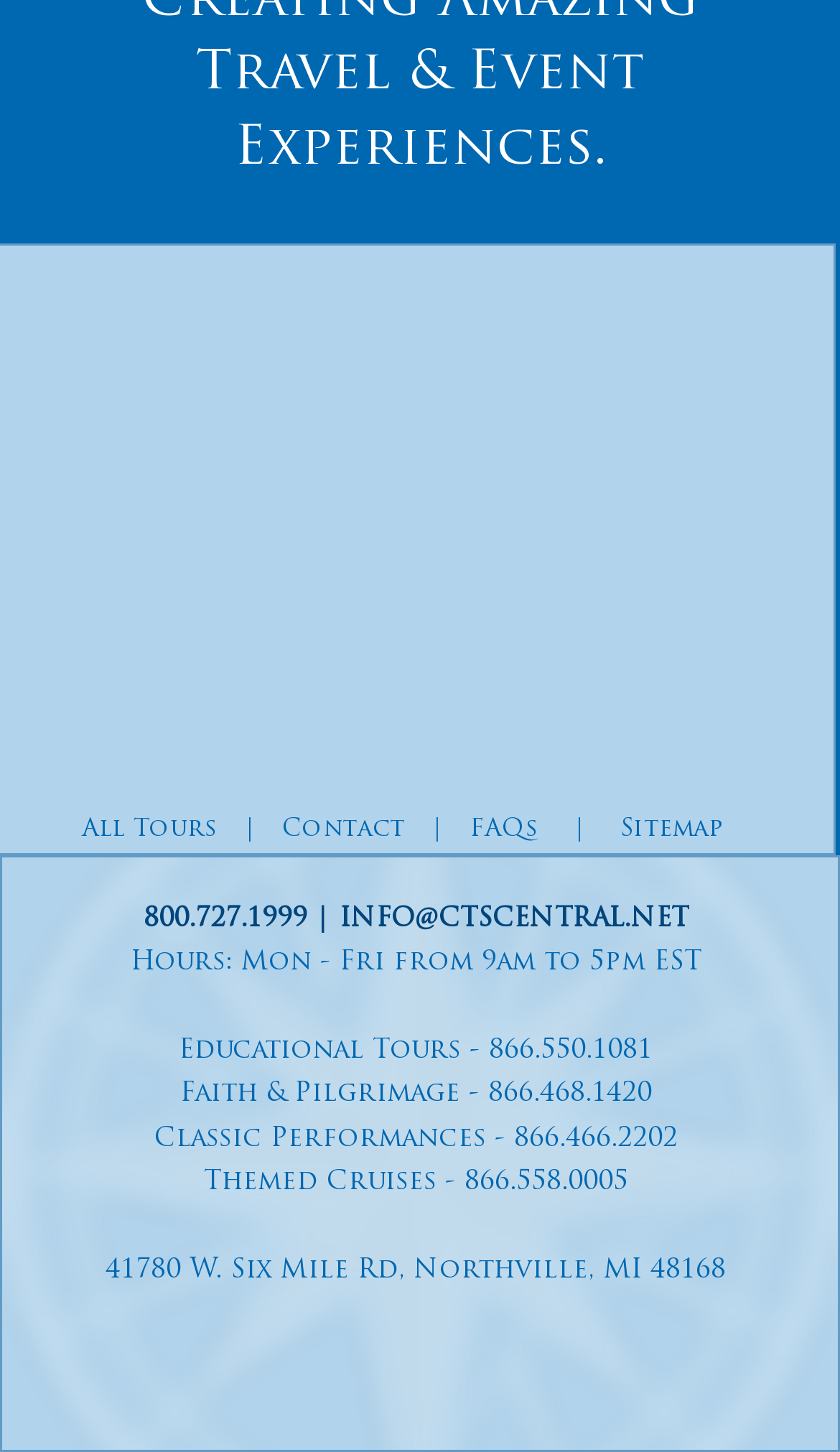Please identify the bounding box coordinates of the region to click in order to complete the task: "Visit Instagram". The coordinates must be four float numbers between 0 and 1, specified as [left, top, right, bottom].

[0.335, 0.478, 0.425, 0.53]